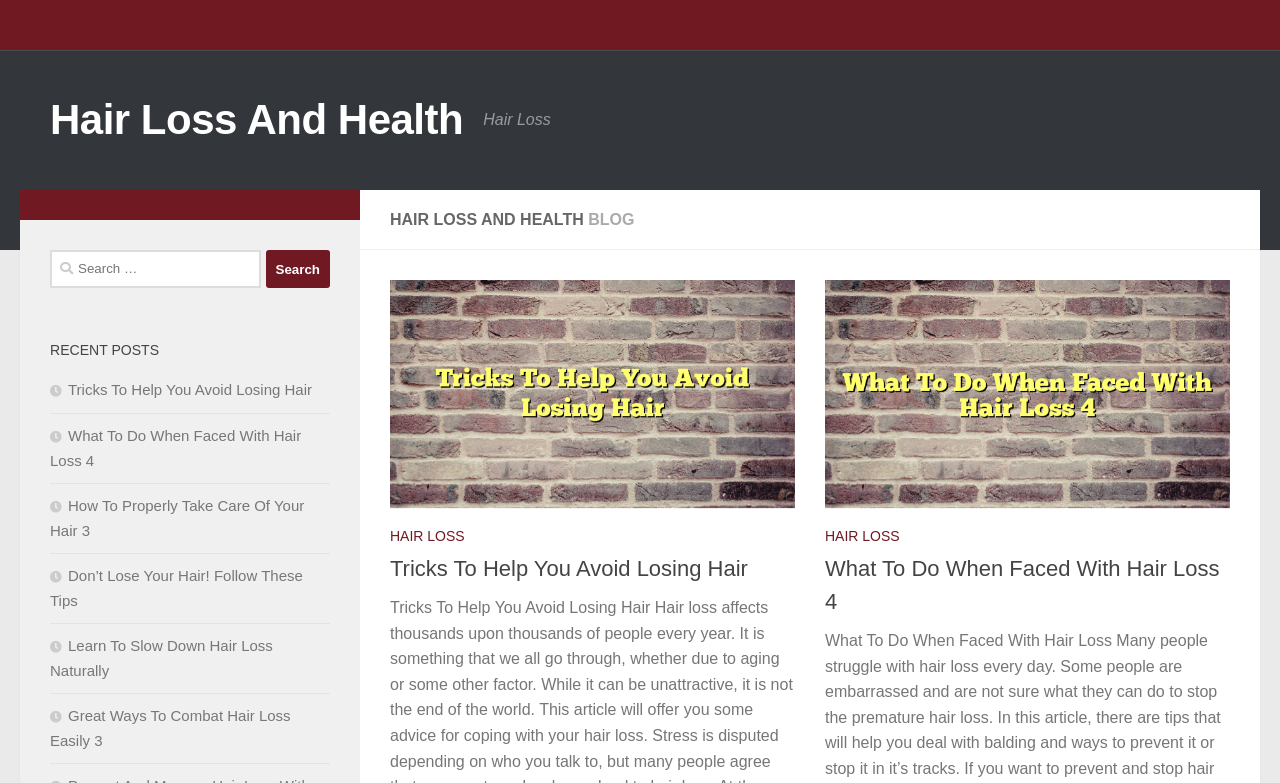Find the bounding box coordinates of the area to click in order to follow the instruction: "Learn about what to do when faced with hair loss".

[0.645, 0.358, 0.961, 0.649]